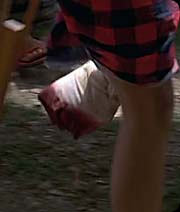What is the child wearing?
Observe the image and answer the question with a one-word or short phrase response.

A checkered garment